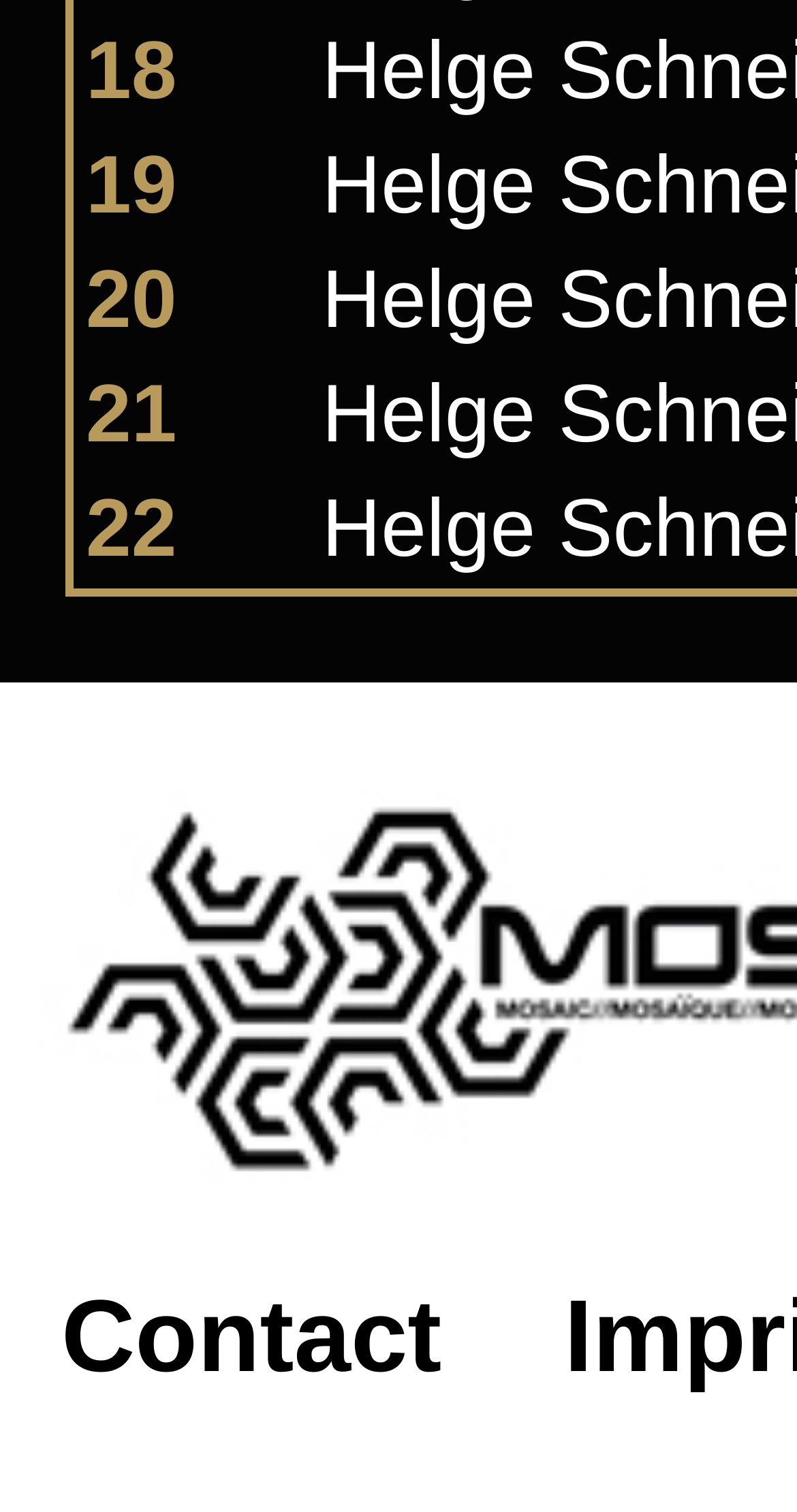Respond concisely with one word or phrase to the following query:
What is the content of the first grid cell?

18